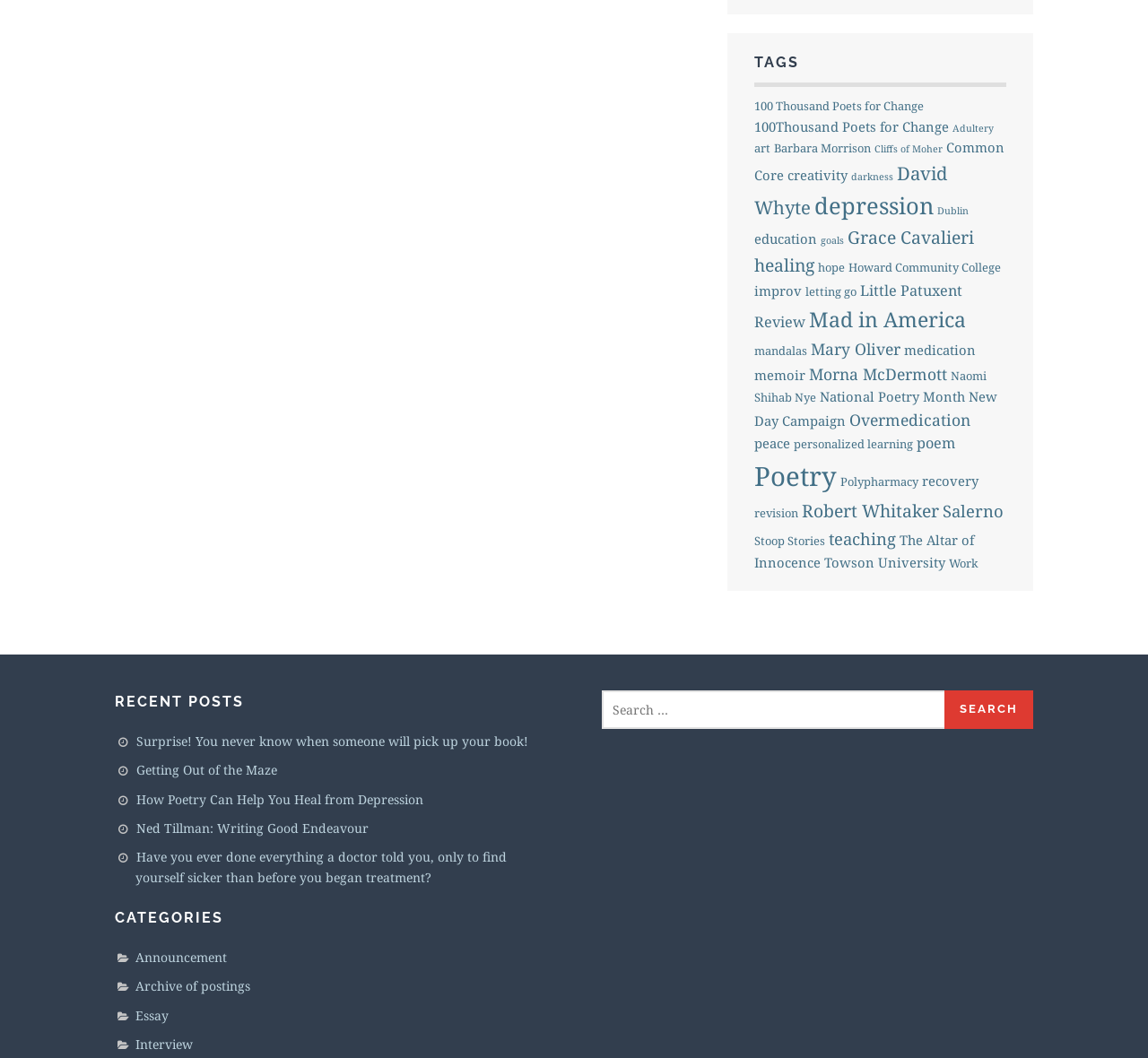Please specify the bounding box coordinates of the region to click in order to perform the following instruction: "Read about creativity".

[0.686, 0.005, 0.738, 0.022]